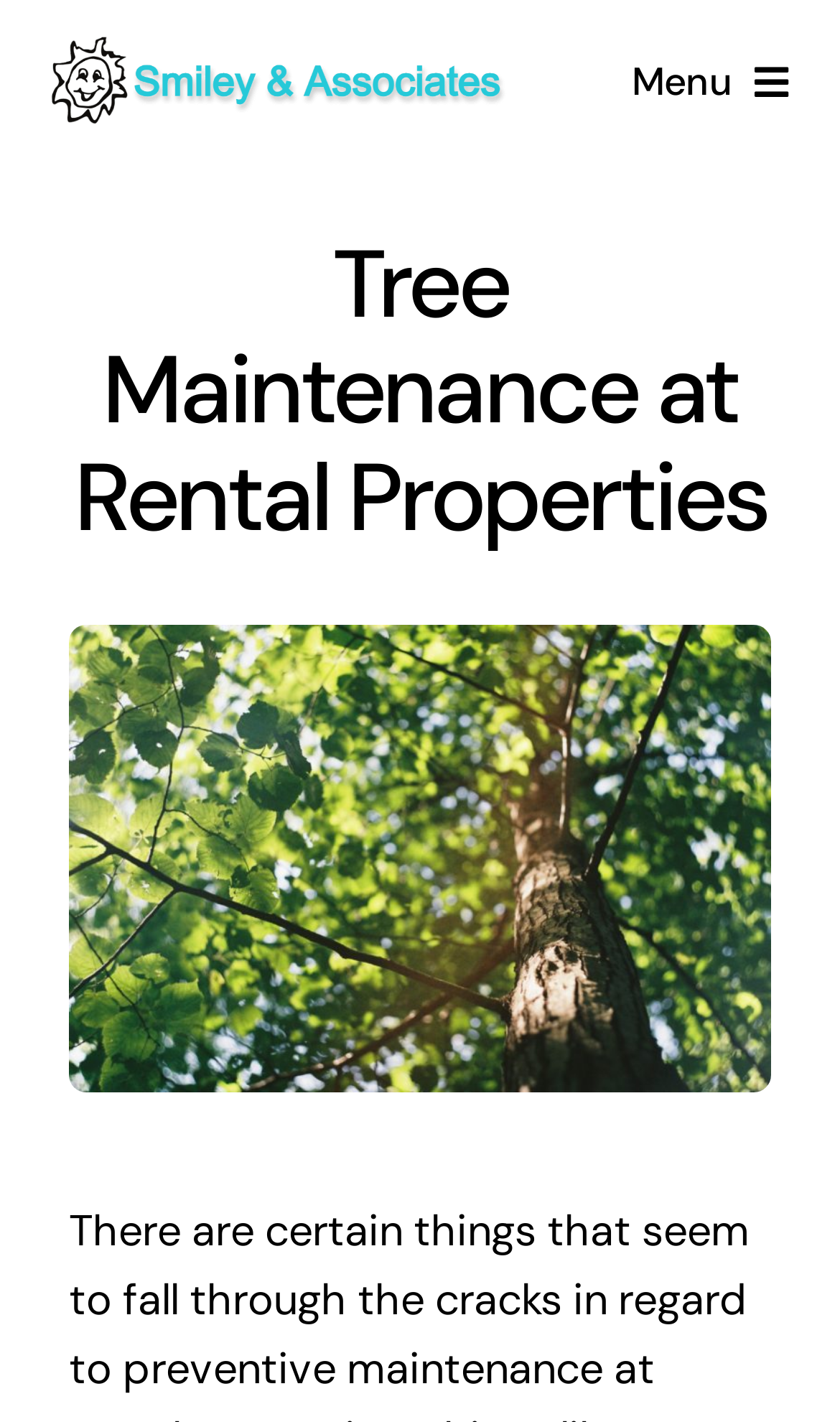Please determine the bounding box coordinates for the UI element described here. Use the format (top-left x, top-left y, bottom-right x, bottom-right y) with values bounded between 0 and 1: Events

None